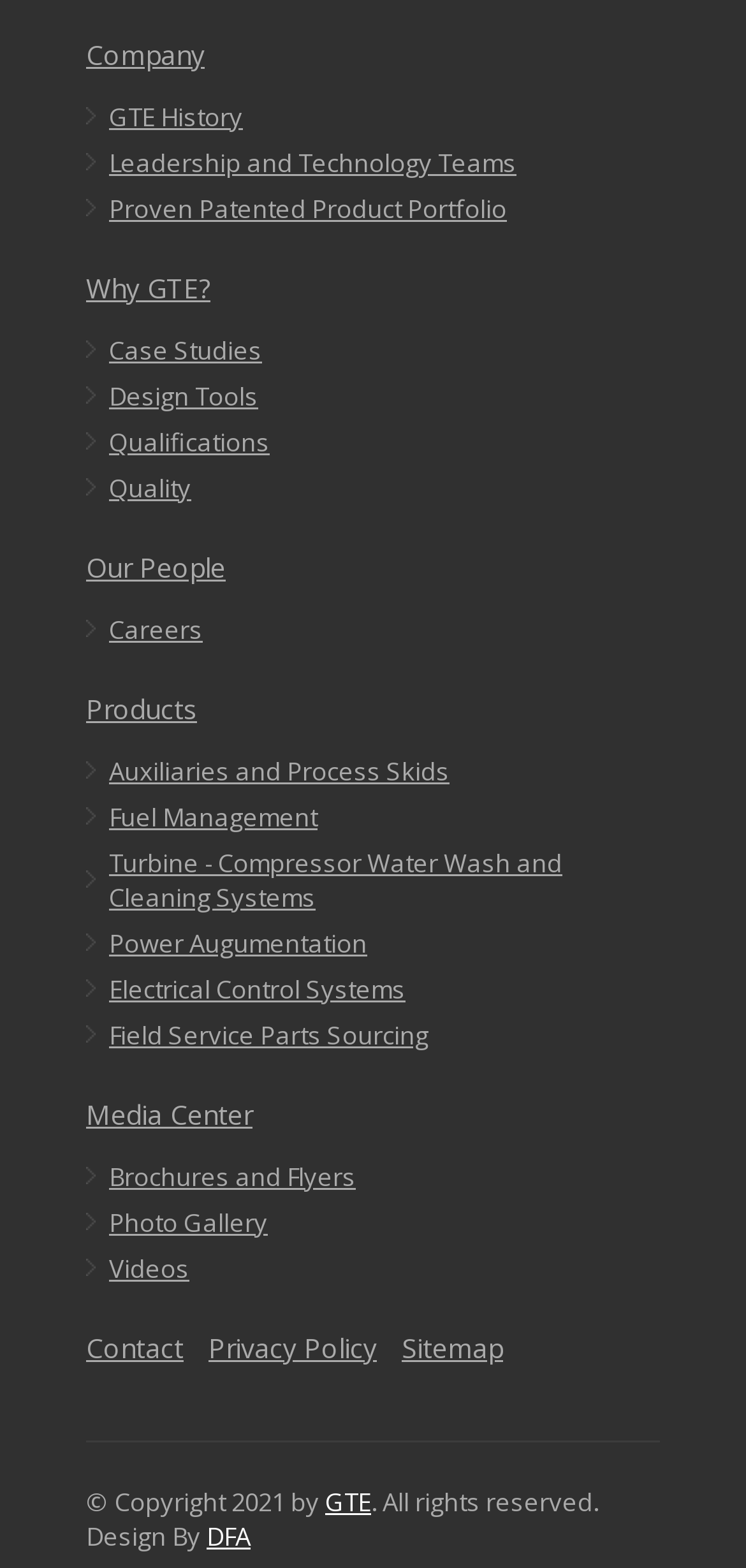Given the following UI element description: "Electrical Control Systems", find the bounding box coordinates in the webpage screenshot.

[0.115, 0.616, 0.885, 0.645]